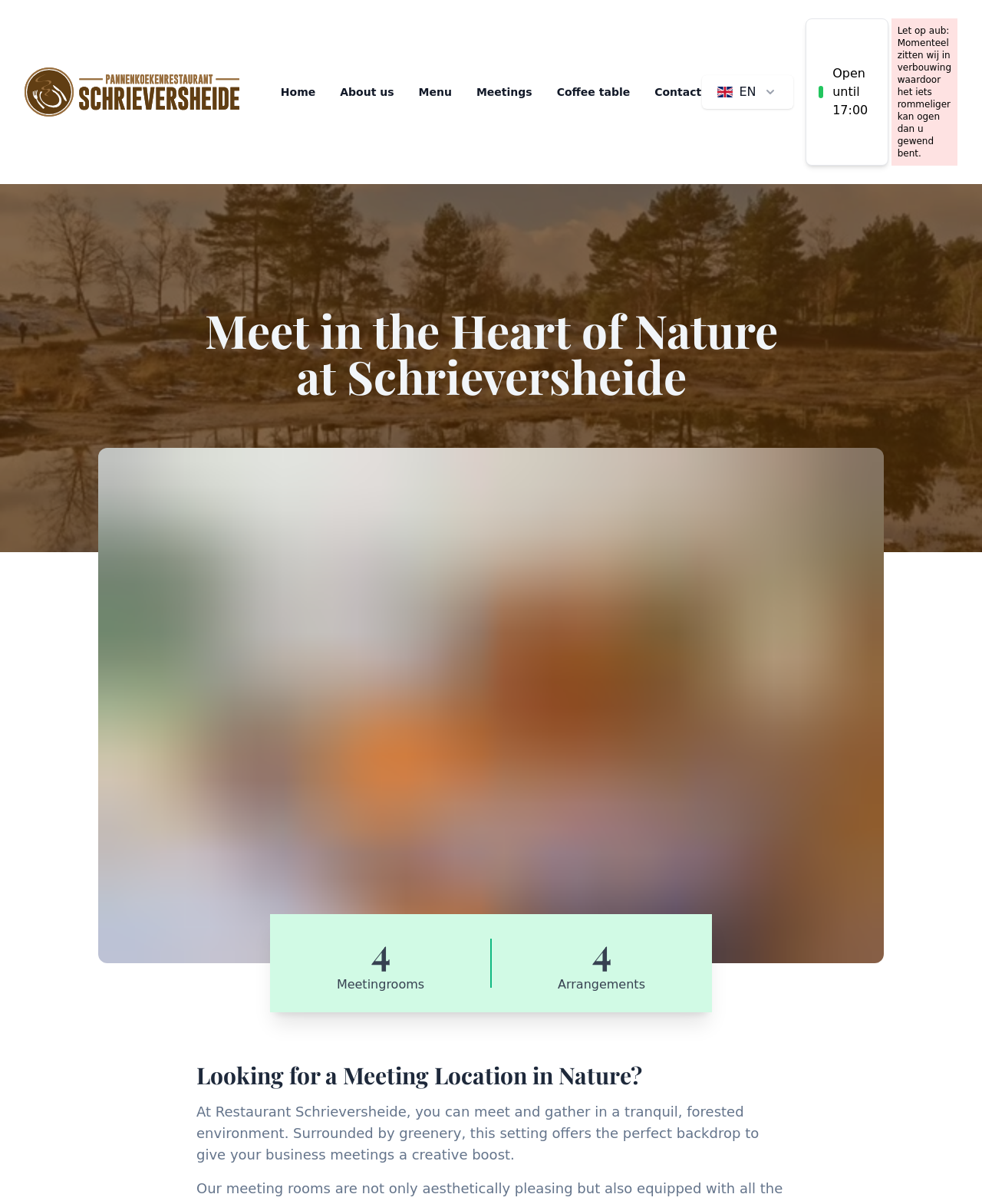Please mark the clickable region by giving the bounding box coordinates needed to complete this instruction: "Click the 'Contact' link".

[0.667, 0.071, 0.714, 0.082]